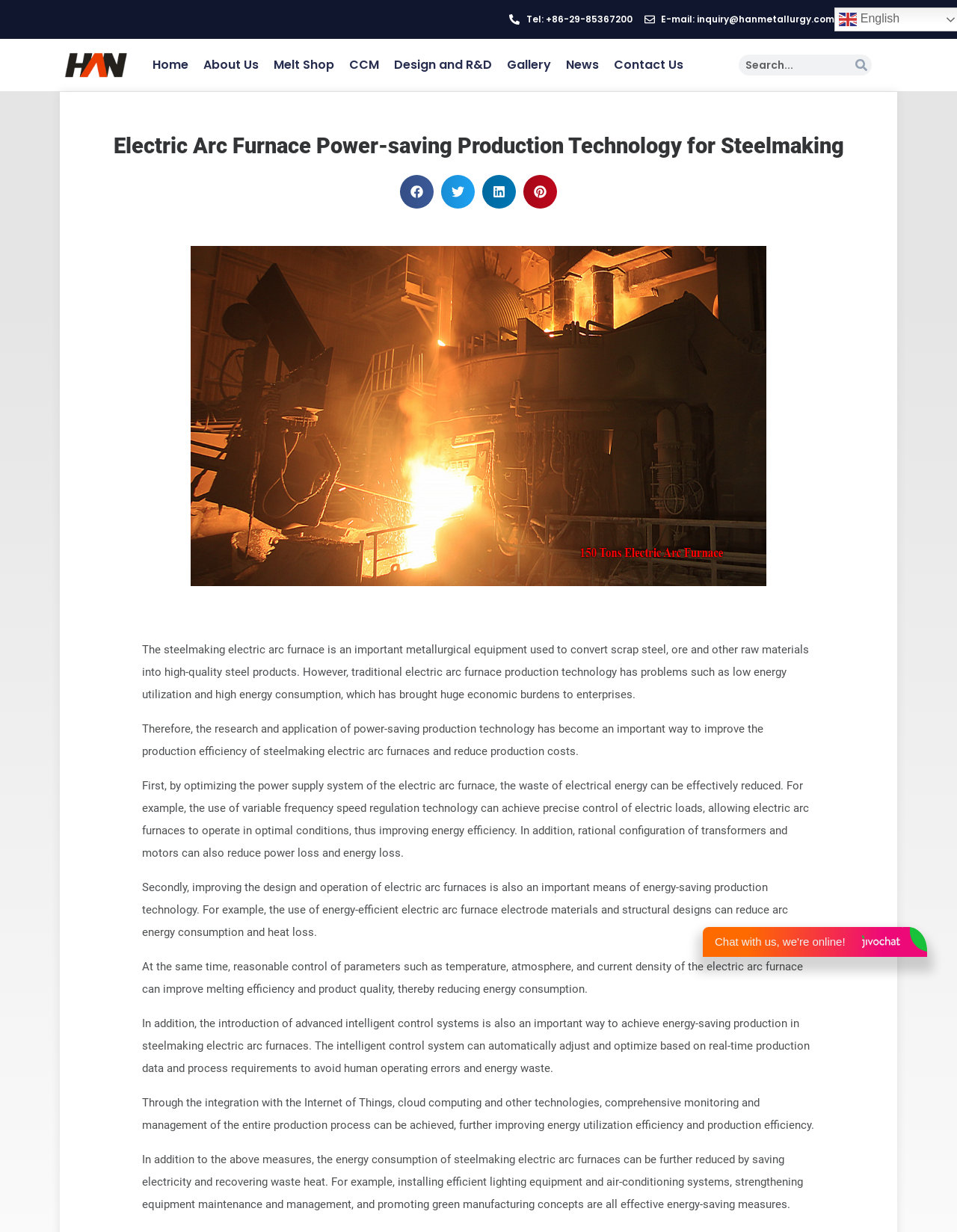Illustrate the webpage thoroughly, mentioning all important details.

The webpage is about Electric Arc Furnace Power-saving Production Technology for Steelmaking. At the top right corner, there is a contact information section with a phone number and an email address, accompanied by a small flag icon. Below this section, there is a navigation menu with links to different pages, including Home, About Us, Melt Shop, CCM, Design and R&D, Gallery, News, and Contact Us.

On the left side of the page, there is a search bar with a search button and a small magnifying glass icon. Above the search bar, there is a heading that displays the title of the webpage. 

In the main content area, there is a large image related to Electric Arc Furnace Power-saving Production Technology for Steelmaking. Below the image, there are five paragraphs of text that discuss the importance of power-saving production technology in steelmaking electric arc furnaces, and various methods to achieve energy efficiency, such as optimizing the power supply system, improving the design and operation of electric arc furnaces, and introducing advanced intelligent control systems.

On the right side of the main content area, there are four social media sharing buttons for Facebook, Twitter, LinkedIn, and Pinterest, each with a small icon. At the bottom of the page, there is a language selection link with a small flag icon.

Overall, the webpage provides detailed information about power-saving production technology in steelmaking electric arc furnaces, with a focus on its importance and various methods to achieve energy efficiency.